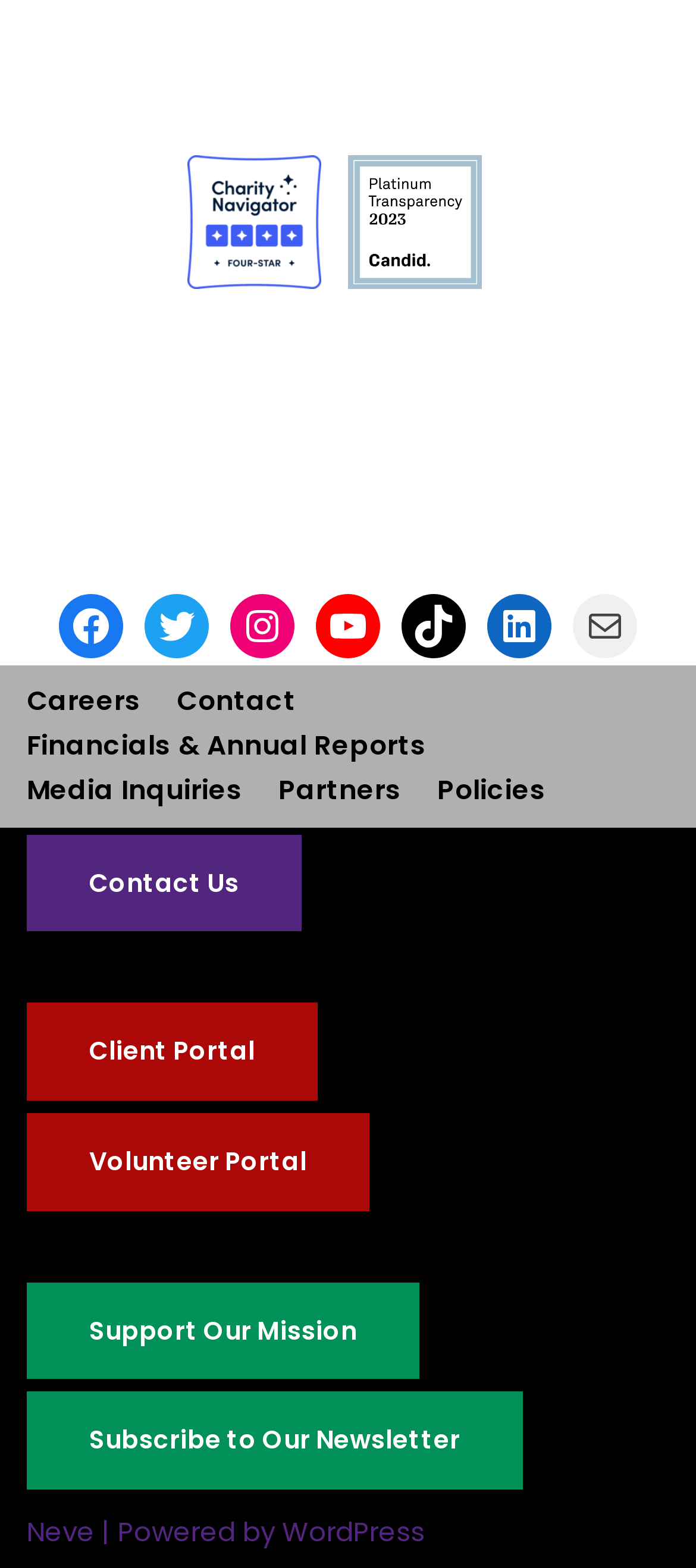Please answer the following question using a single word or phrase: 
How many links are there in the footer menu?

7